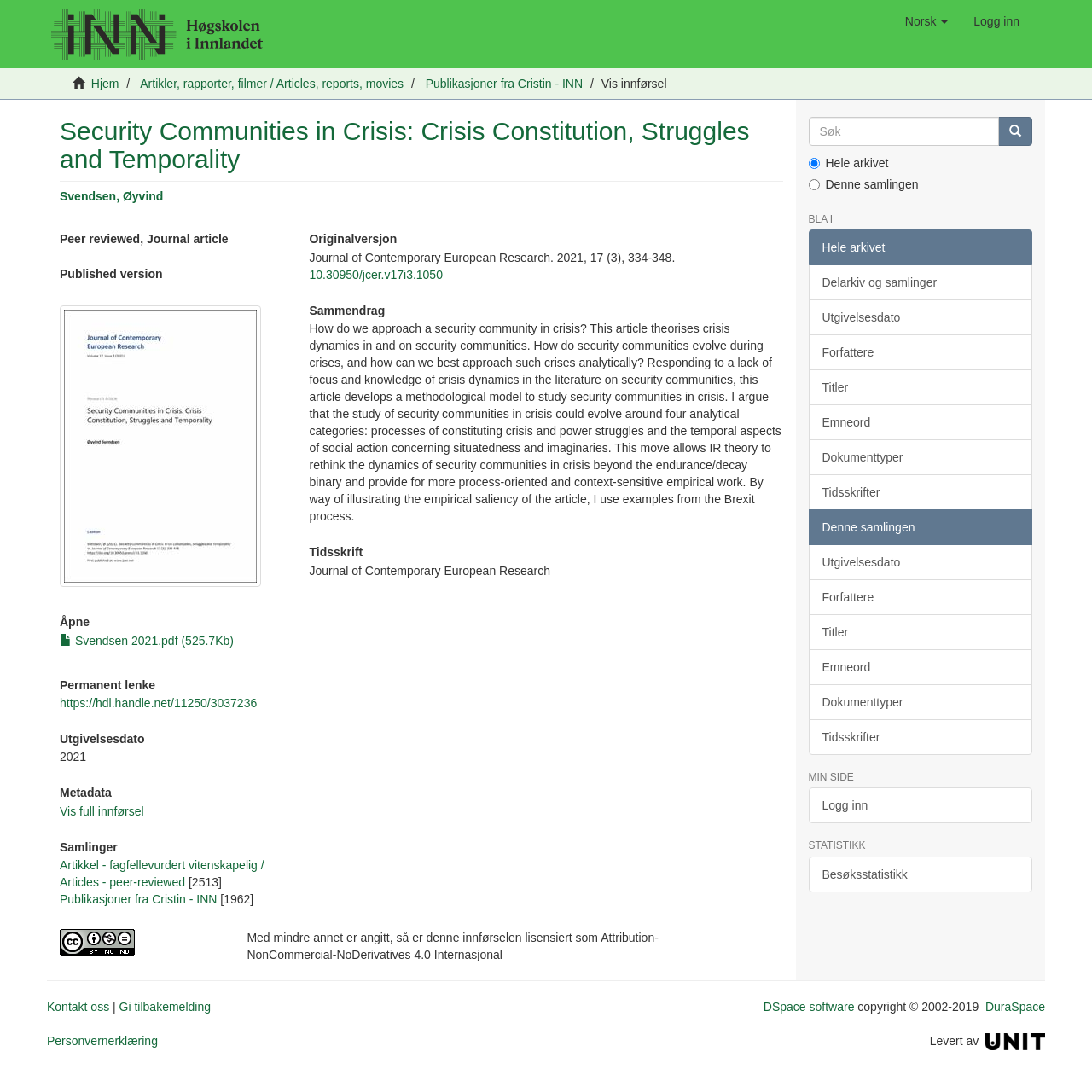What is the language of the button on the top right? Using the information from the screenshot, answer with a single word or phrase.

Norsk